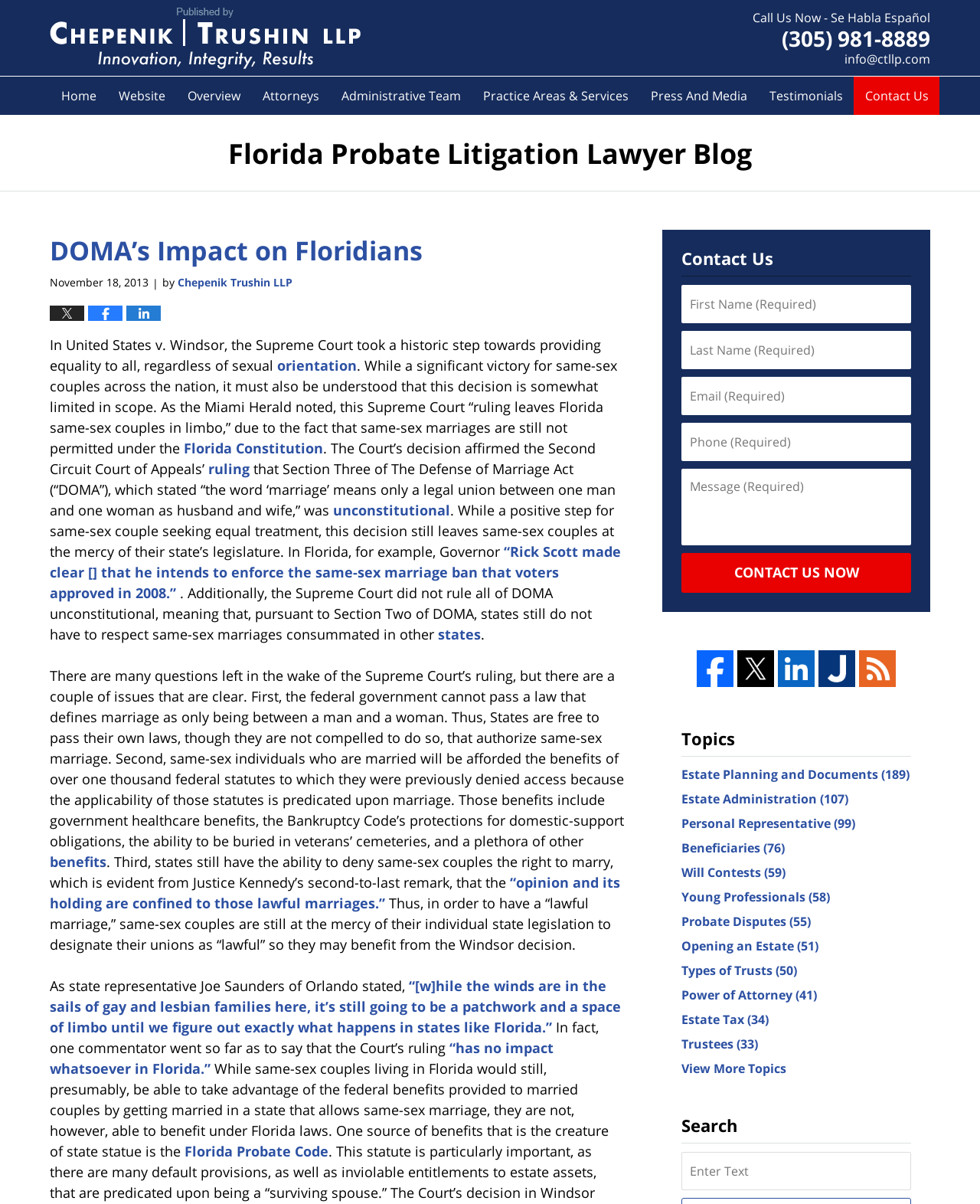Determine the bounding box coordinates for the HTML element described here: "Support Team".

None